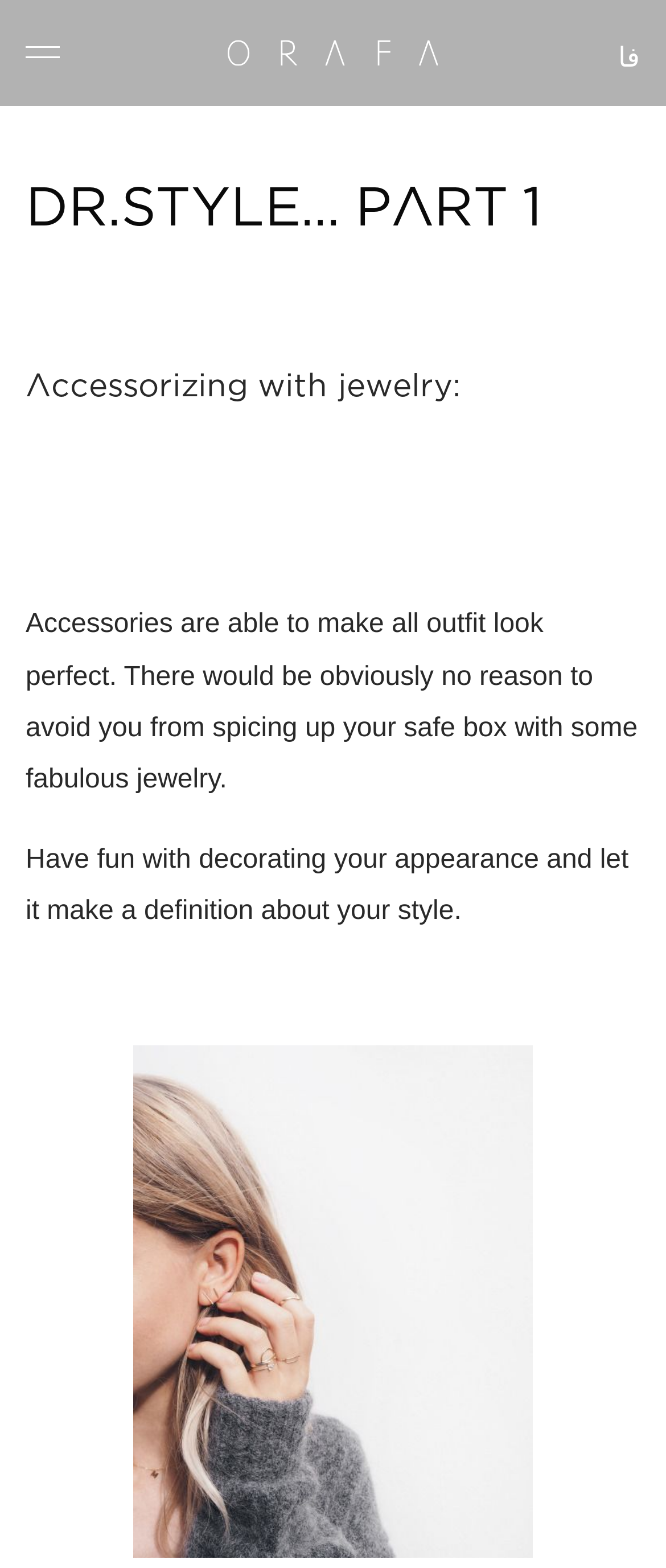What is the language of the link at the top right corner?
Kindly offer a detailed explanation using the data available in the image.

The link at the top right corner contains the text 'فا', which is an Arabic character. This suggests that the link is in Arabic language.